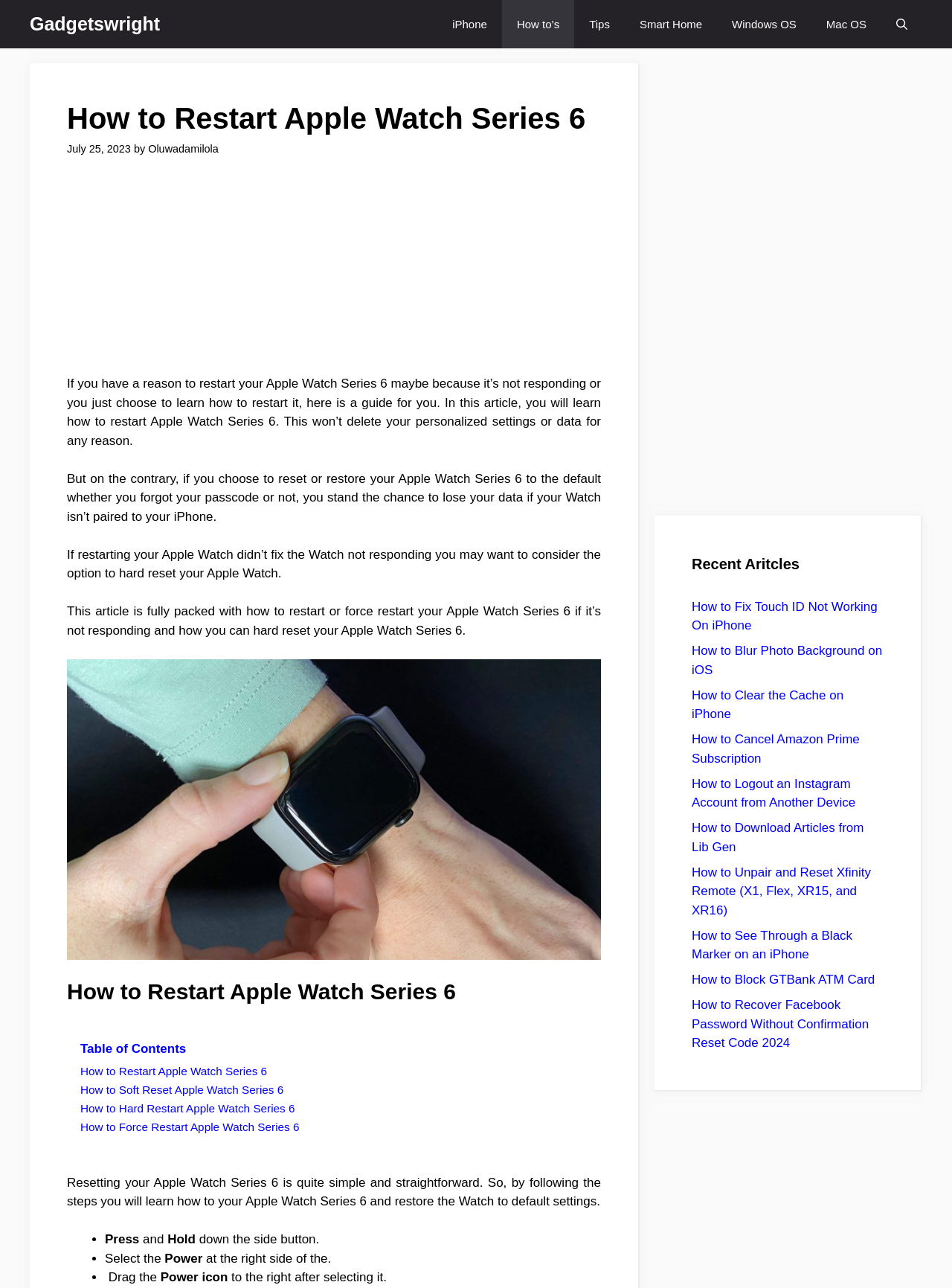Could you specify the bounding box coordinates for the clickable section to complete the following instruction: "Click on the 'How to’s' link"?

[0.527, 0.0, 0.603, 0.038]